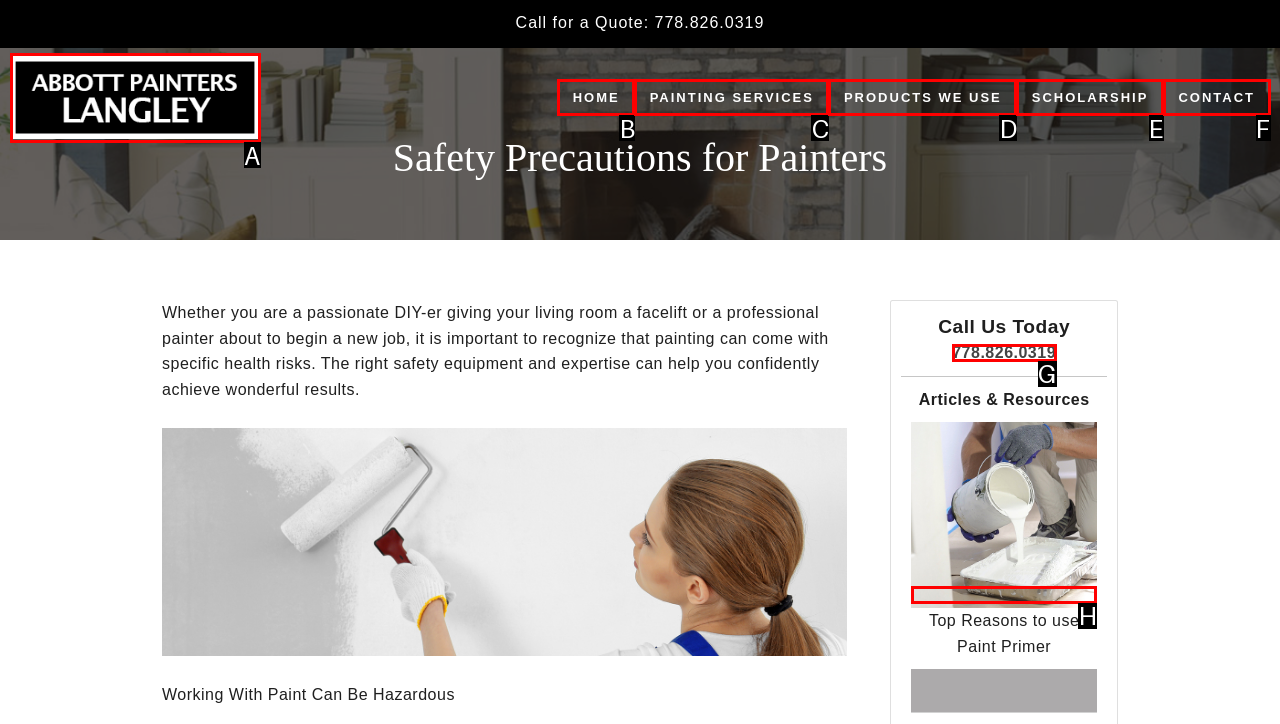Determine which HTML element should be clicked for this task: Read Top Reasons to use Paint Primer article
Provide the option's letter from the available choices.

H